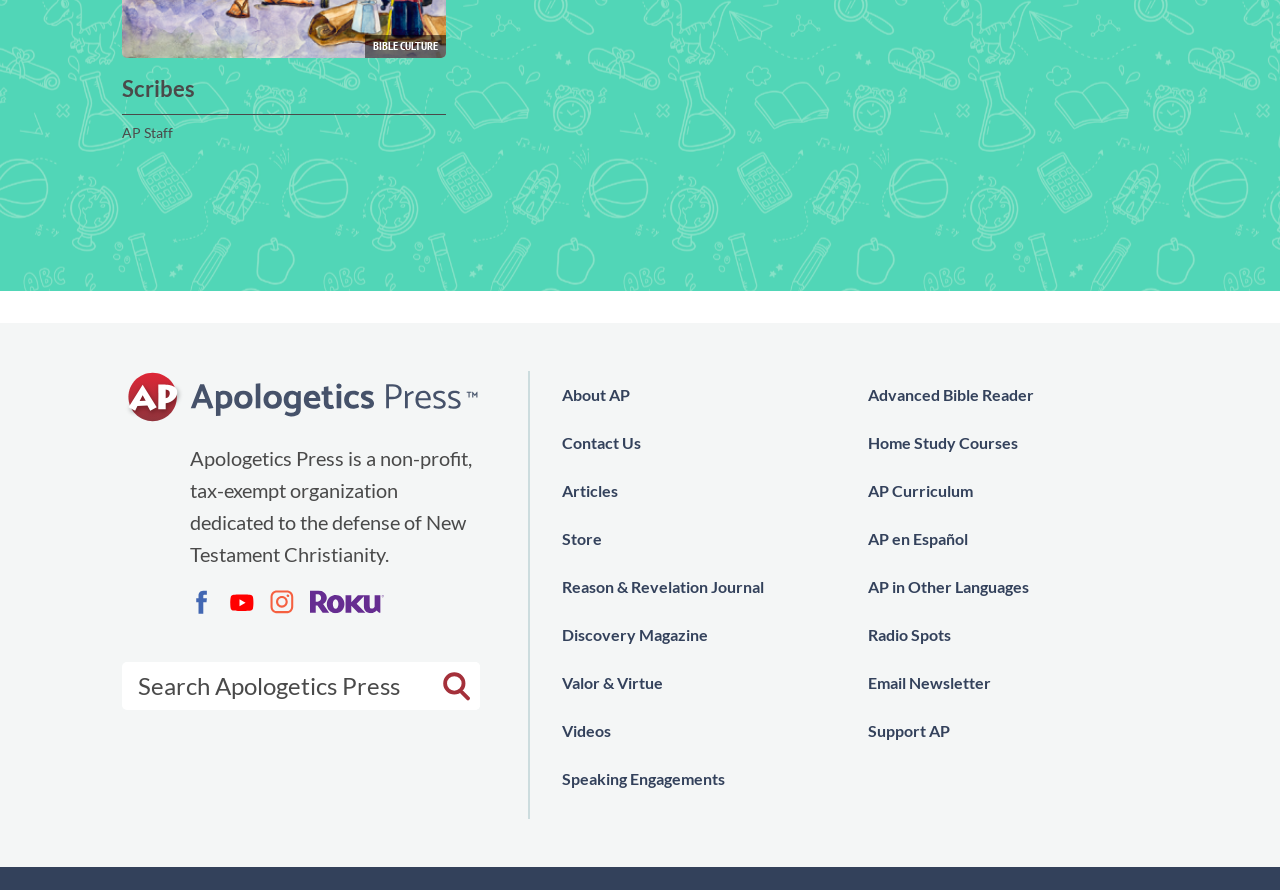Determine the bounding box for the described HTML element: "Roku". Ensure the coordinates are four float numbers between 0 and 1 in the format [left, top, right, bottom].

[0.242, 0.663, 0.3, 0.69]